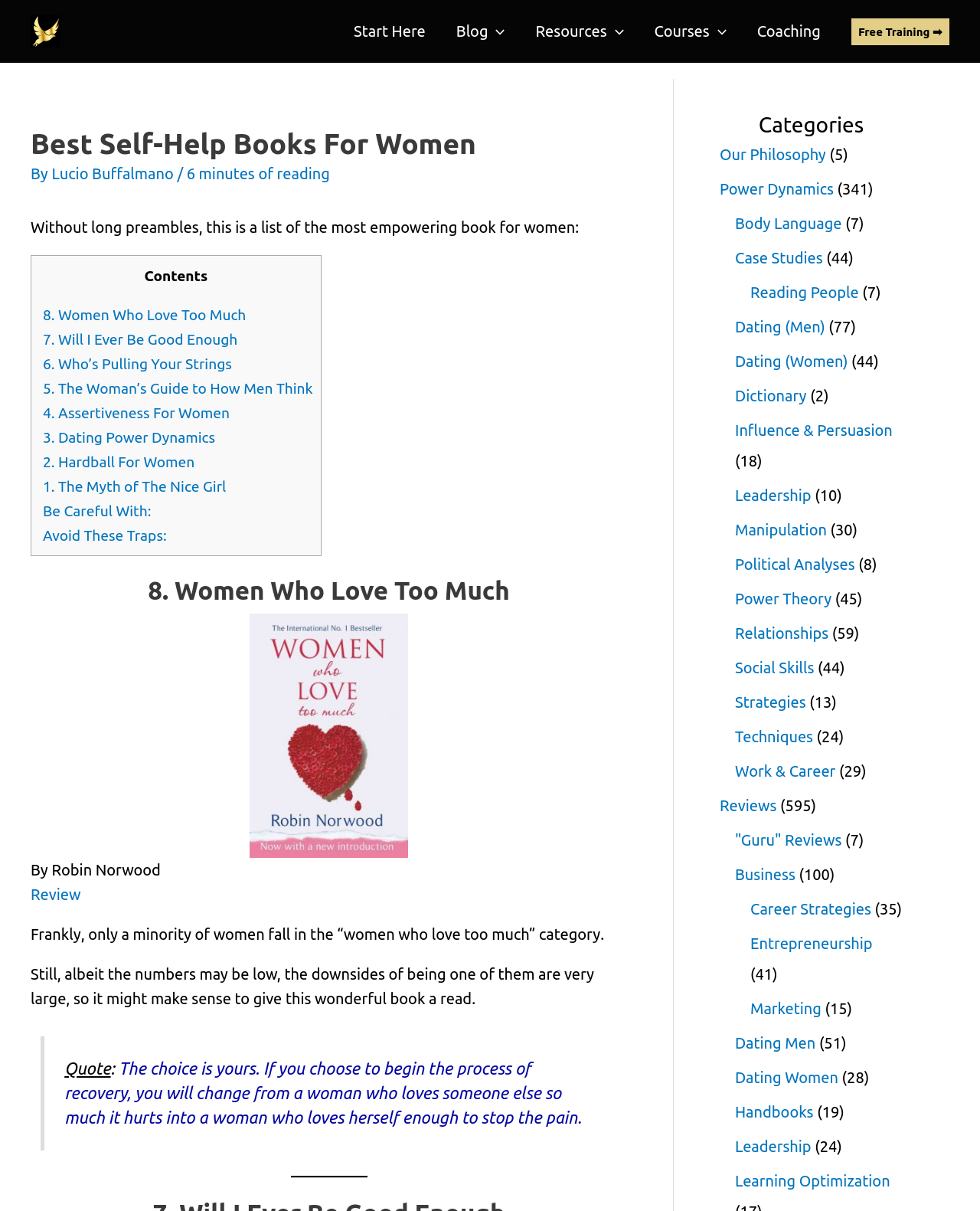How many self-help books are listed on this webpage?
Refer to the image and provide a detailed answer to the question.

I counted the number of book titles listed on the webpage, starting from '8. Women Who Love Too Much' to '1. The Myth of The Nice Girl', and found a total of 8 books.